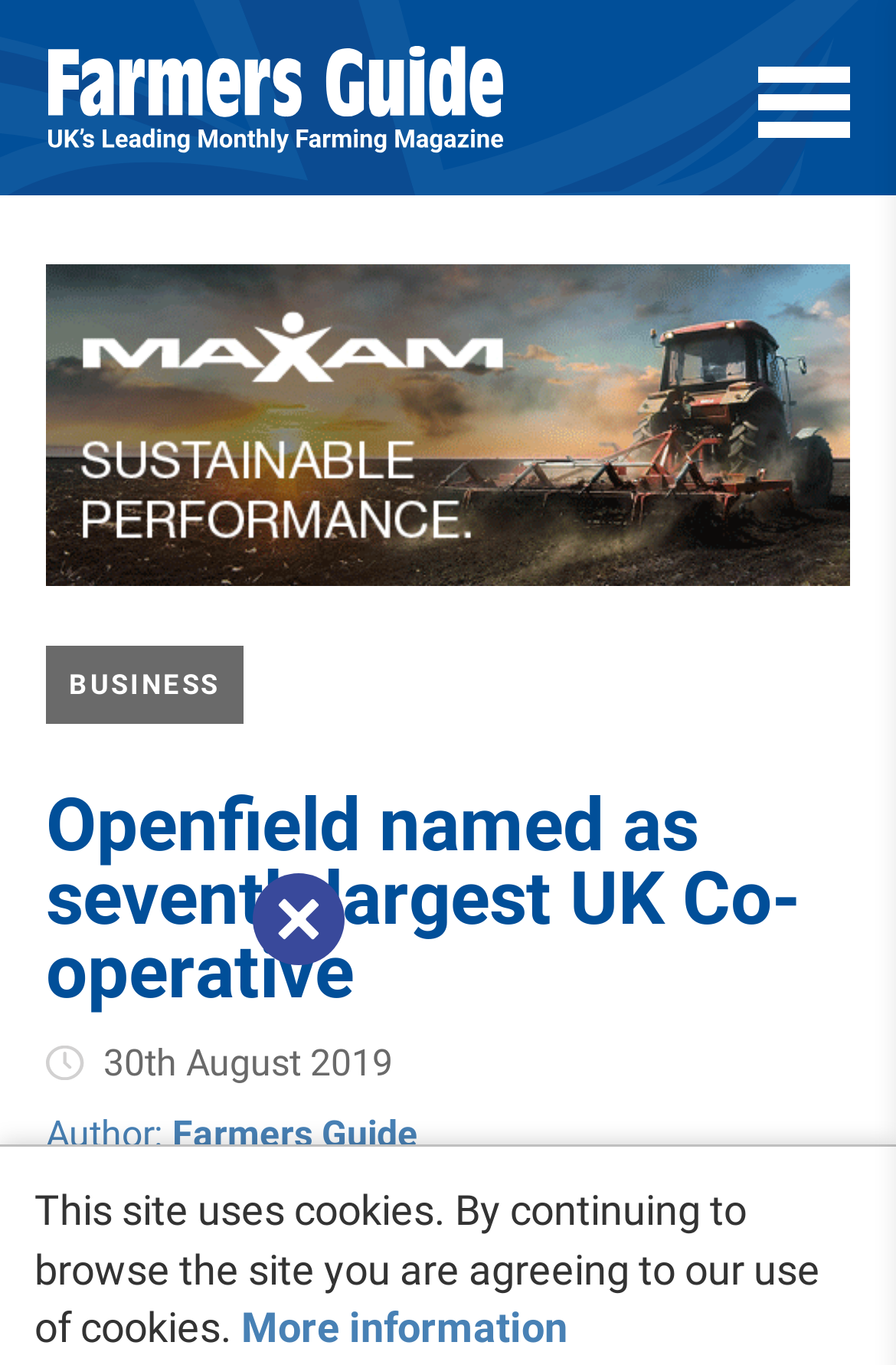What is the author of the article?
Look at the image and respond with a single word or a short phrase.

Farmers Guide